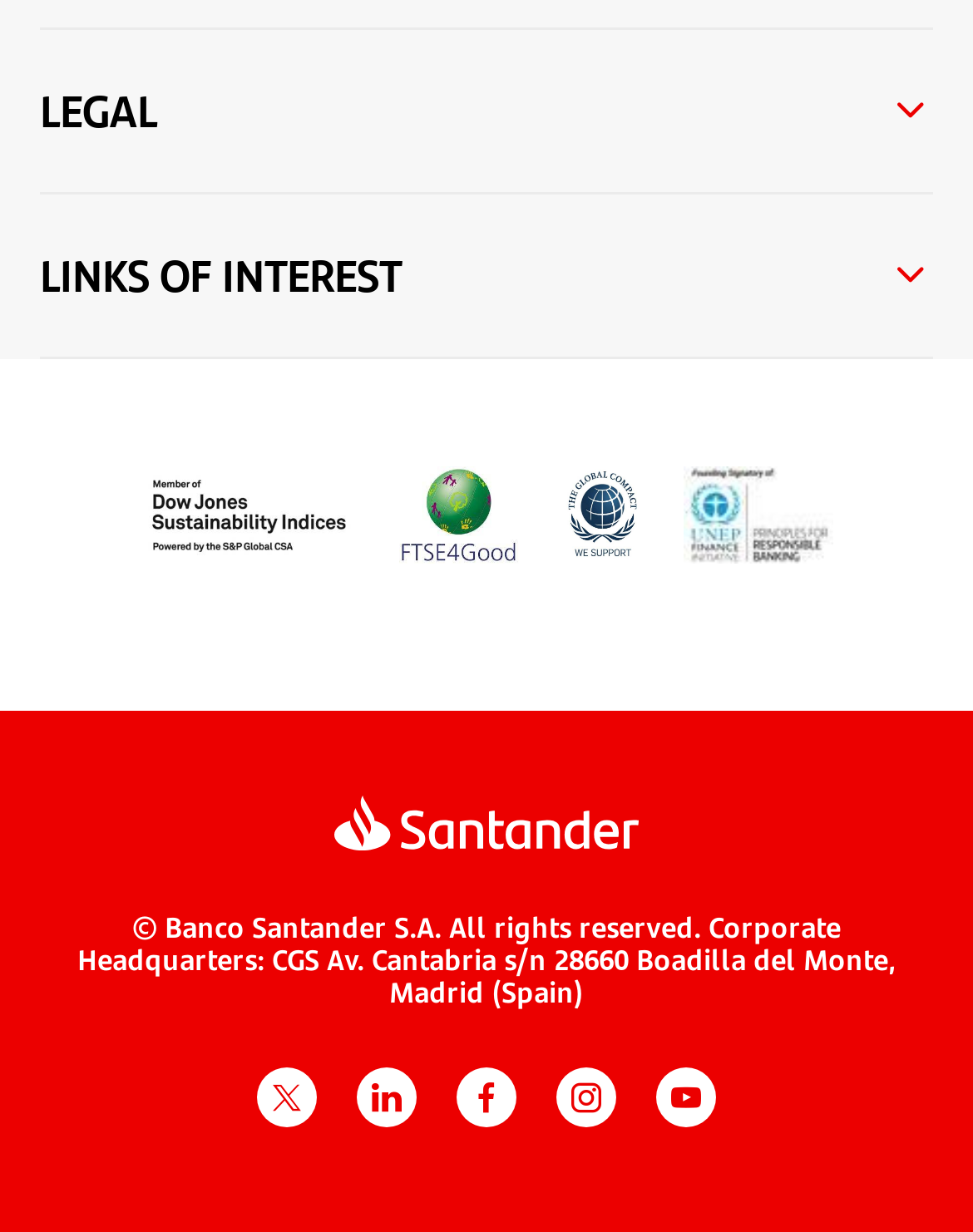How many social media links are present?
Using the visual information, respond with a single word or phrase.

4